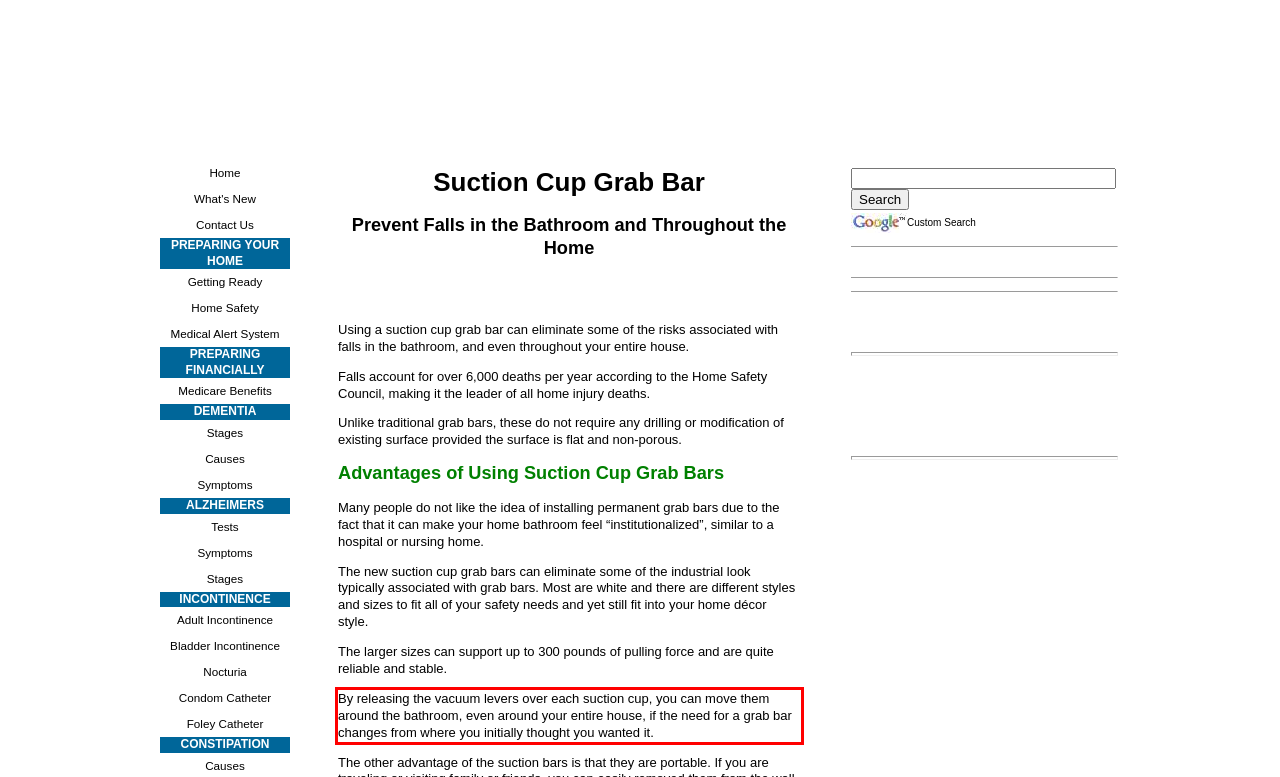Within the provided webpage screenshot, find the red rectangle bounding box and perform OCR to obtain the text content.

By releasing the vacuum levers over each suction cup, you can move them around the bathroom, even around your entire house, if the need for a grab bar changes from where you initially thought you wanted it.